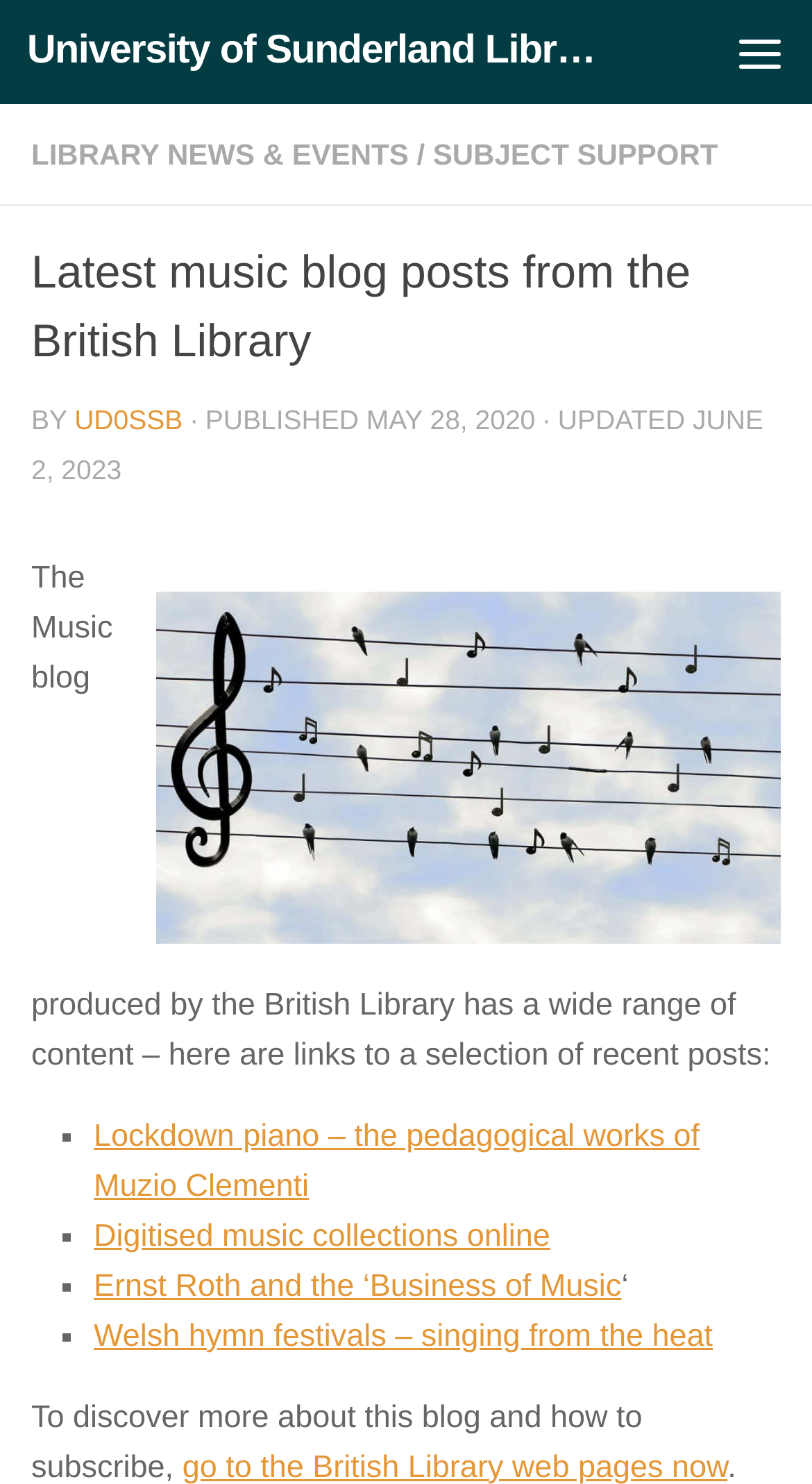Identify the bounding box coordinates for the UI element described as follows: "Digitised music collections online". Ensure the coordinates are four float numbers between 0 and 1, formatted as [left, top, right, bottom].

[0.115, 0.821, 0.678, 0.845]